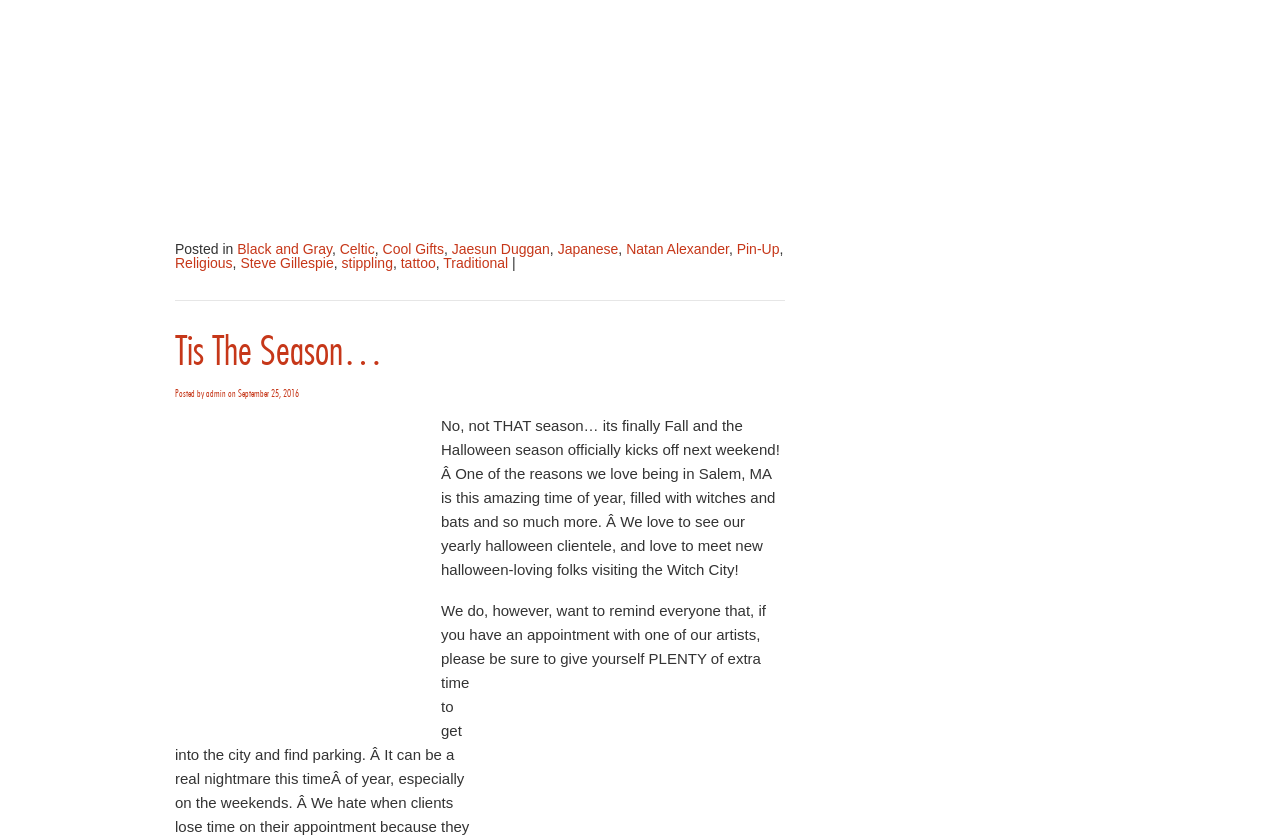What is the season mentioned in the article?
Give a detailed and exhaustive answer to the question.

The article mentions 'its finally Fall and the Halloween season officially kicks off next weekend!' which indicates that the season being referred to is Fall.